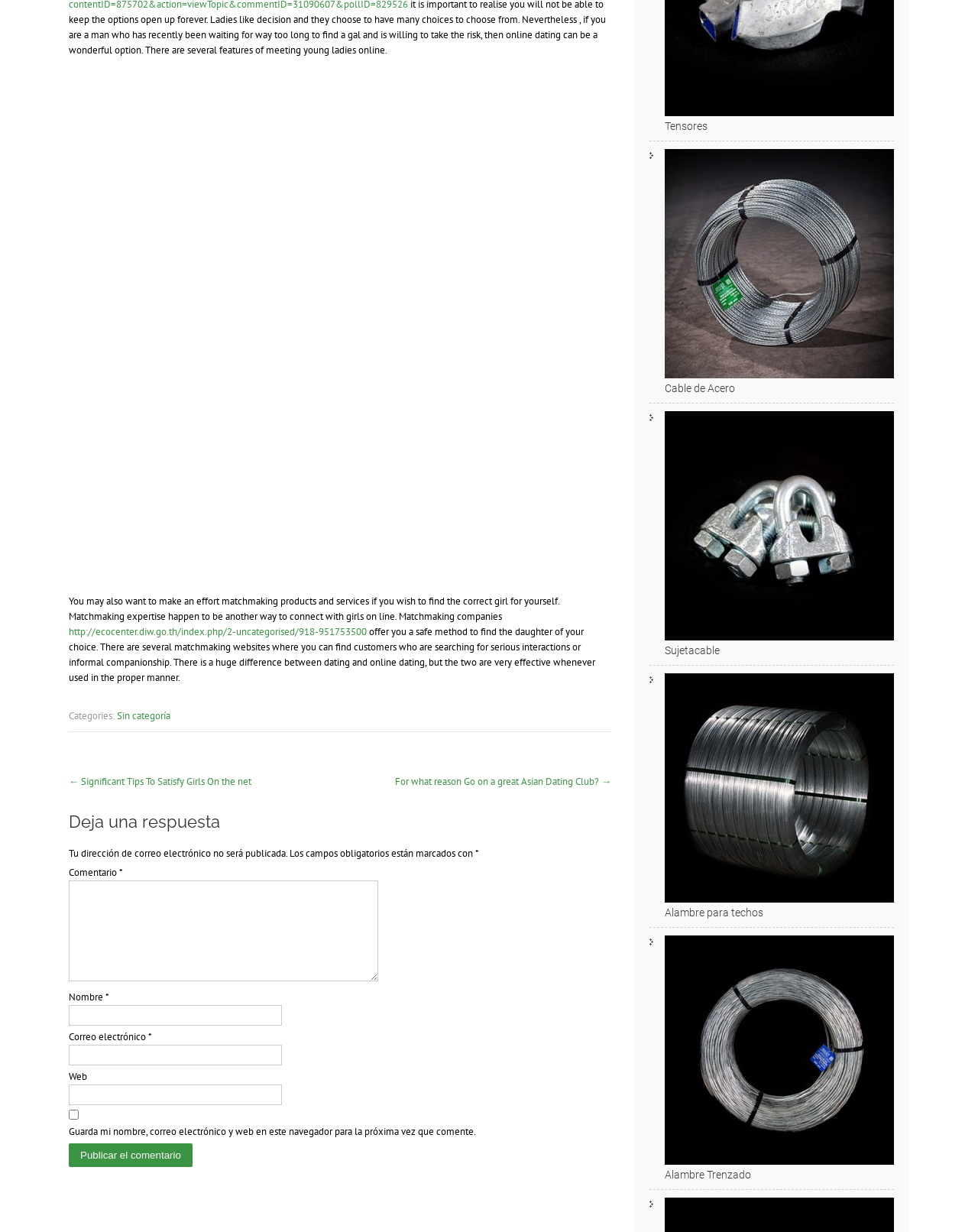Locate the bounding box coordinates of the item that should be clicked to fulfill the instruction: "Click the button to publish your comment".

[0.07, 0.928, 0.197, 0.947]